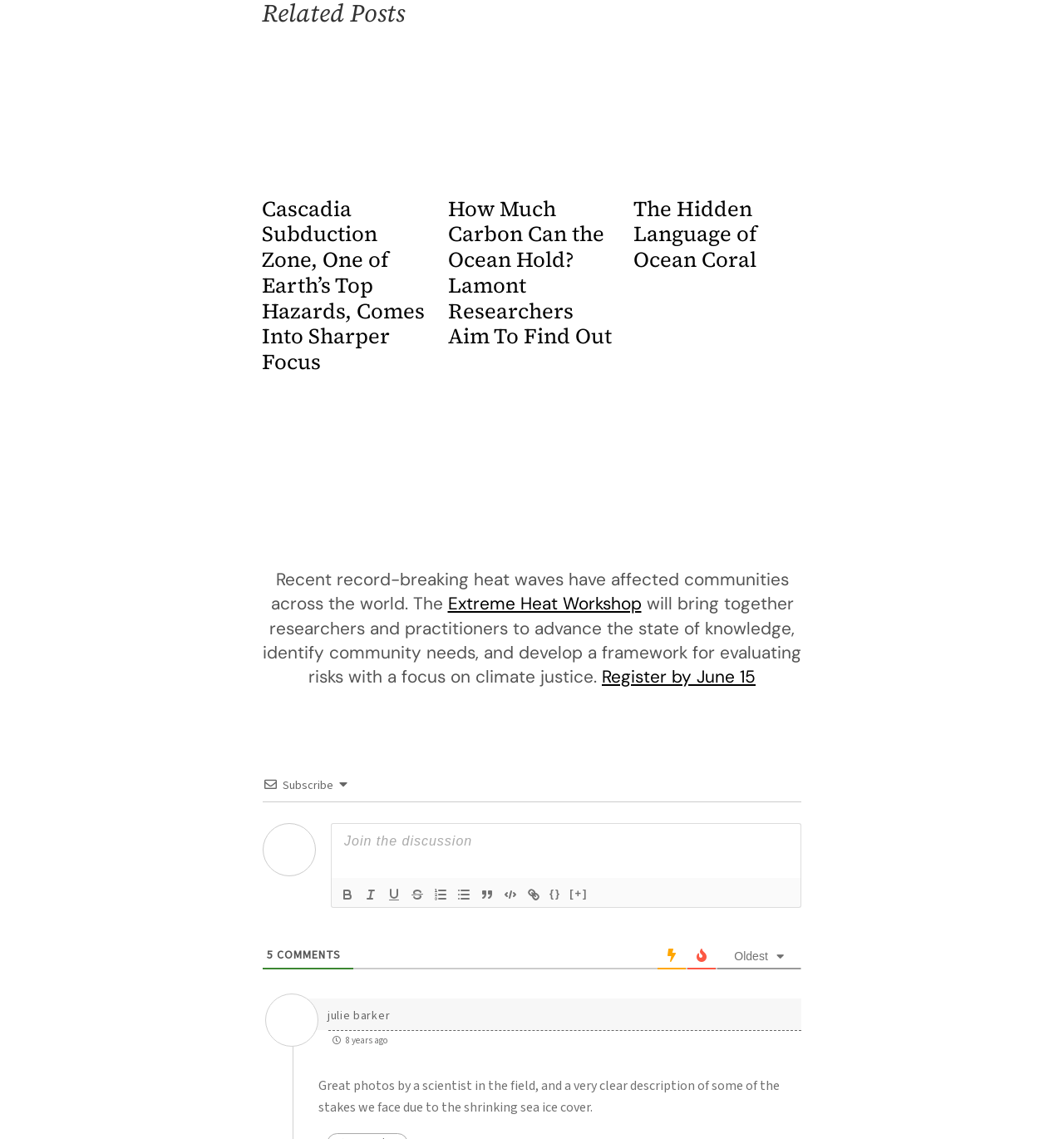Using the provided description Extreme Heat Workshop, find the bounding box coordinates for the UI element. Provide the coordinates in (top-left x, top-left y, bottom-right x, bottom-right y) format, ensuring all values are between 0 and 1.

[0.421, 0.52, 0.603, 0.54]